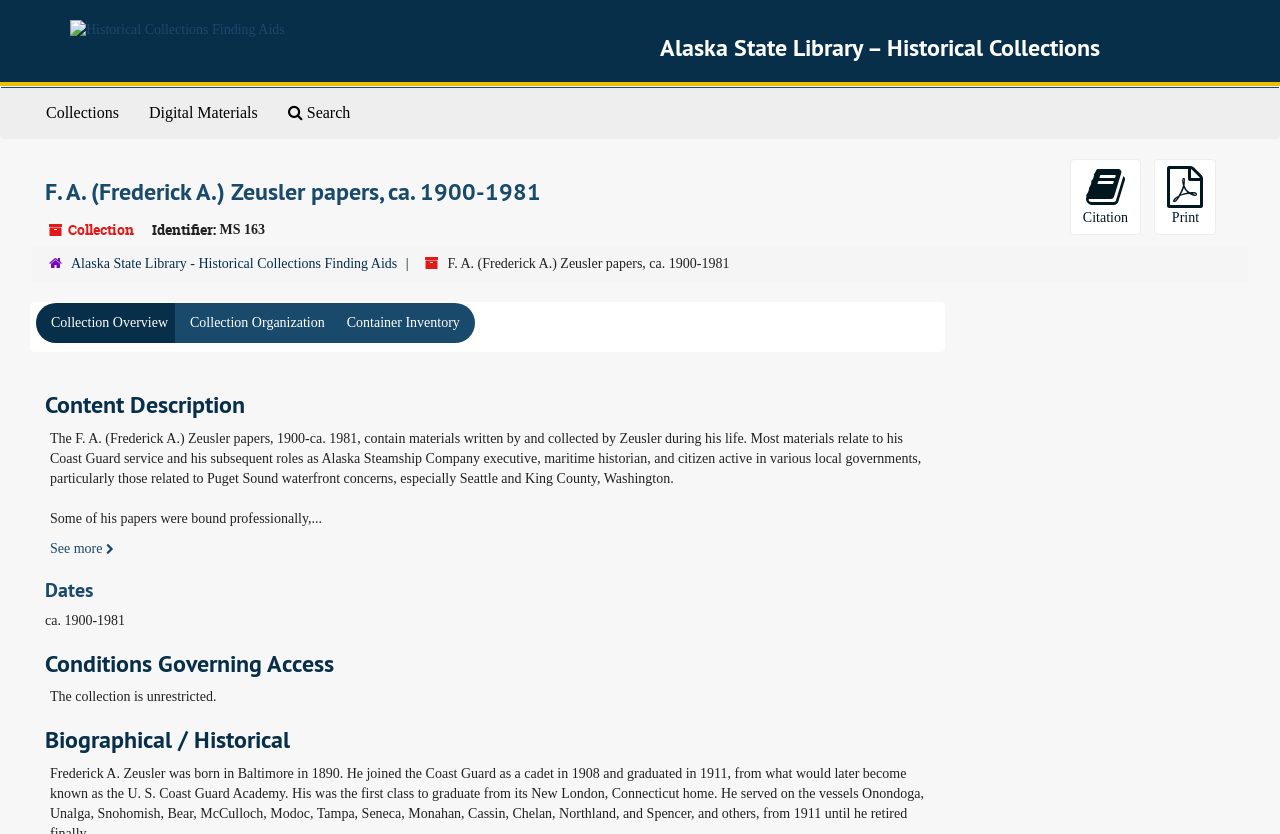Identify the bounding box of the UI element that matches this description: "Collection Organization".

[0.137, 0.364, 0.265, 0.412]